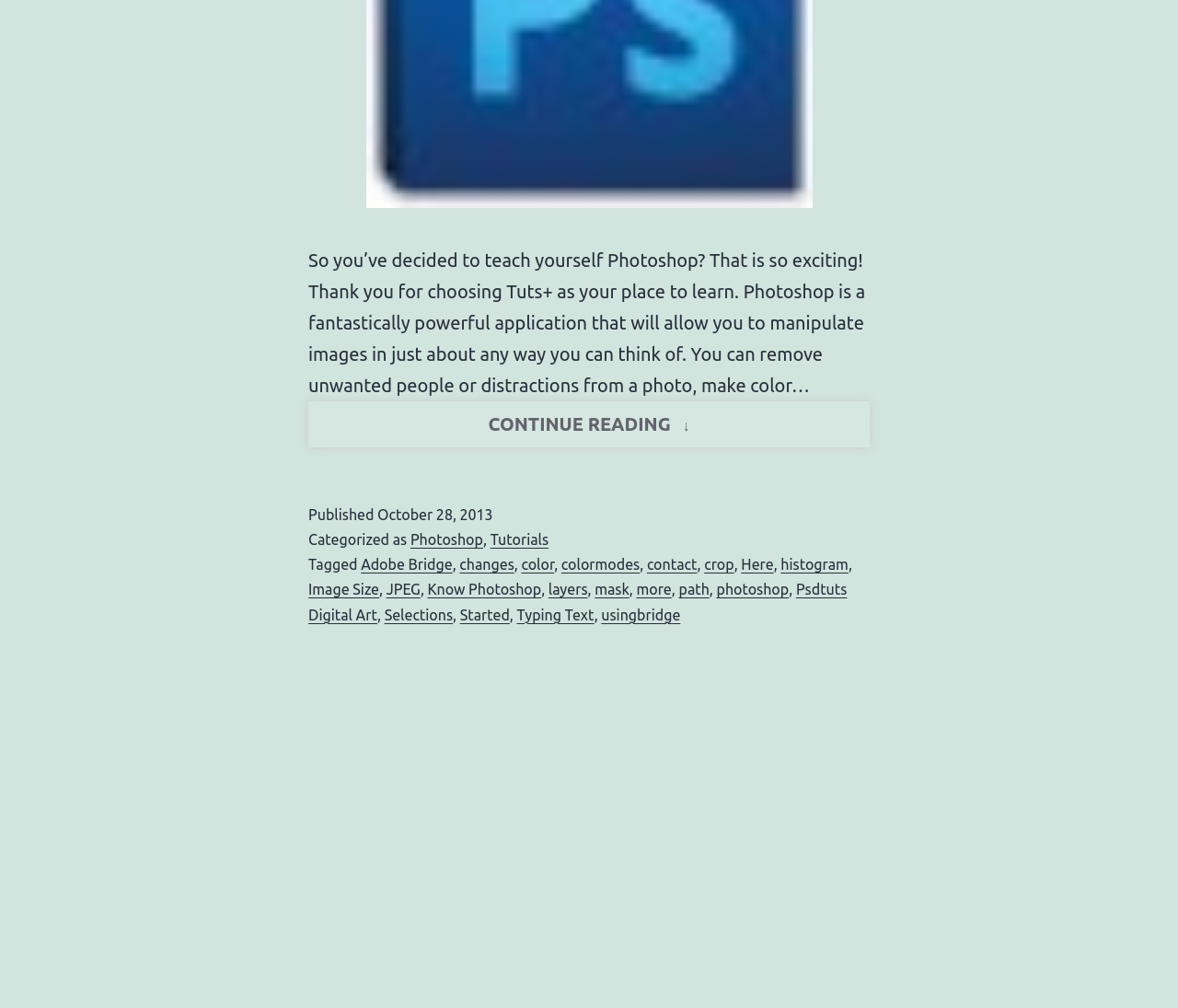Answer the question in one word or a short phrase:
What is the topic of the article?

Photoshop